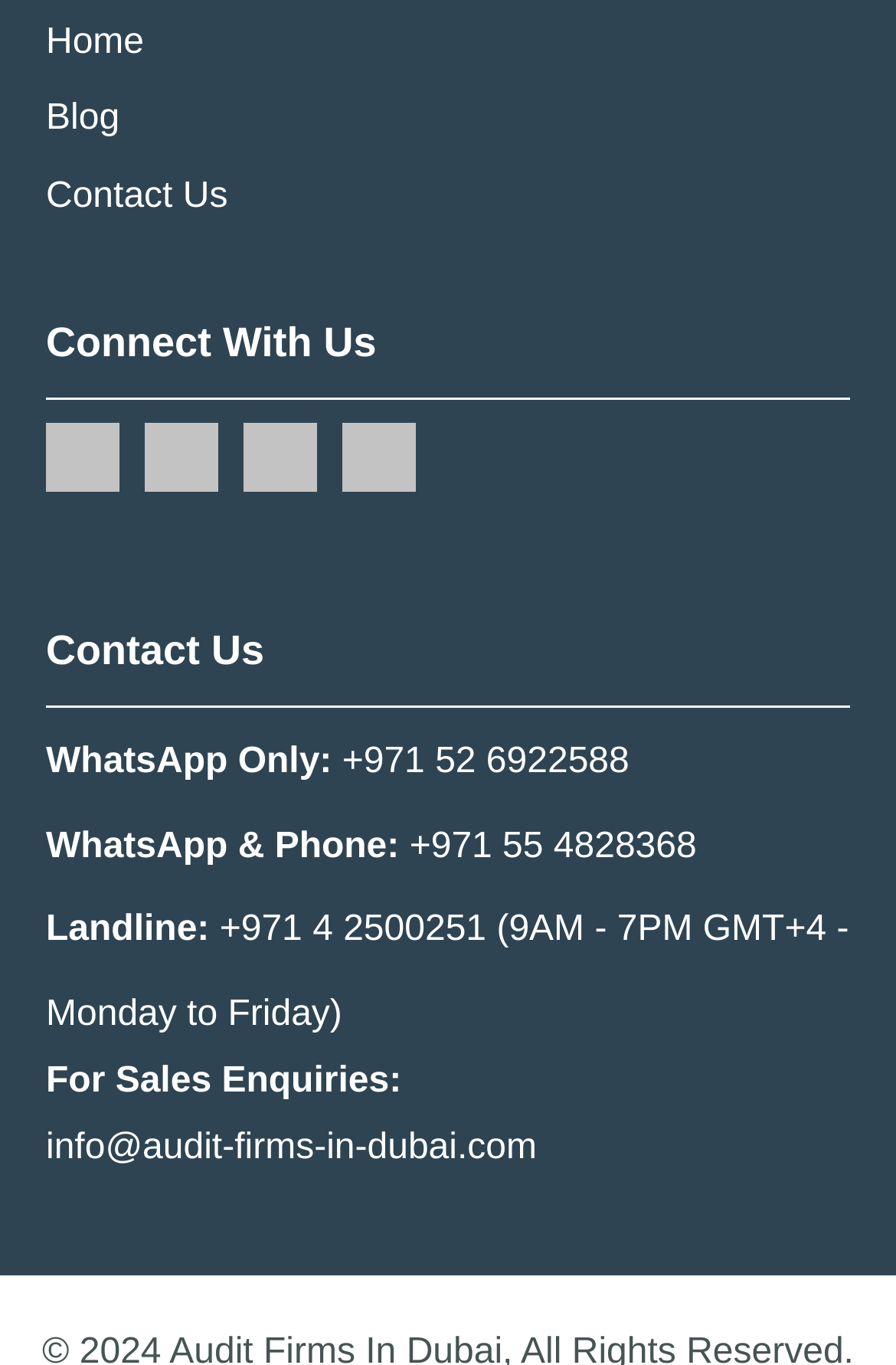What is the WhatsApp phone number?
Please provide a detailed answer to the question.

I found the answer by looking at the 'WhatsApp Only:' section, which lists the phone number as +971 52 6922588.